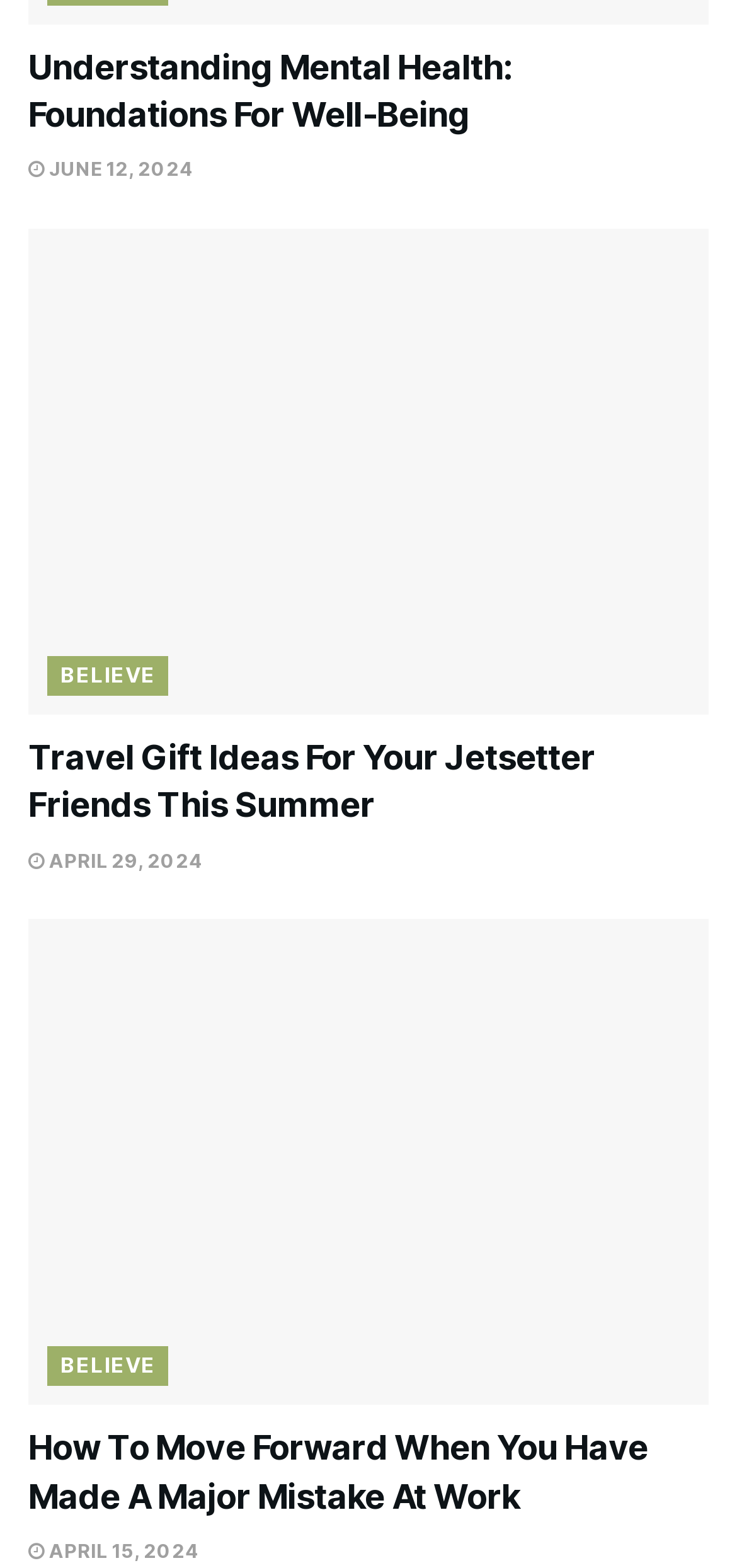Find the coordinates for the bounding box of the element with this description: "parent_node: BELIEVE".

[0.038, 0.146, 0.962, 0.456]